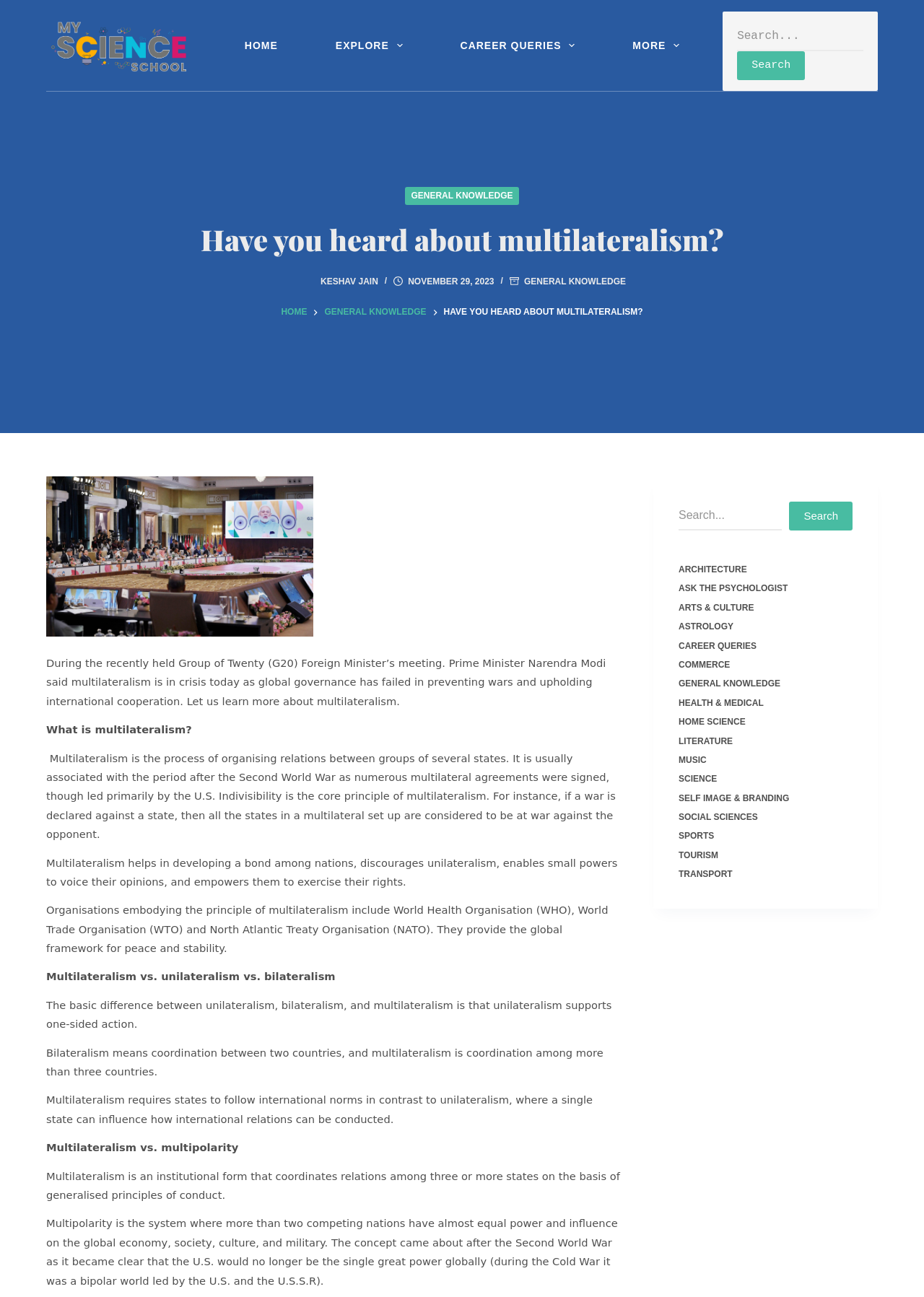Find the bounding box coordinates of the clickable region needed to perform the following instruction: "Click on the 'Home' link". The coordinates should be provided as four float numbers between 0 and 1, i.e., [left, top, right, bottom].

None